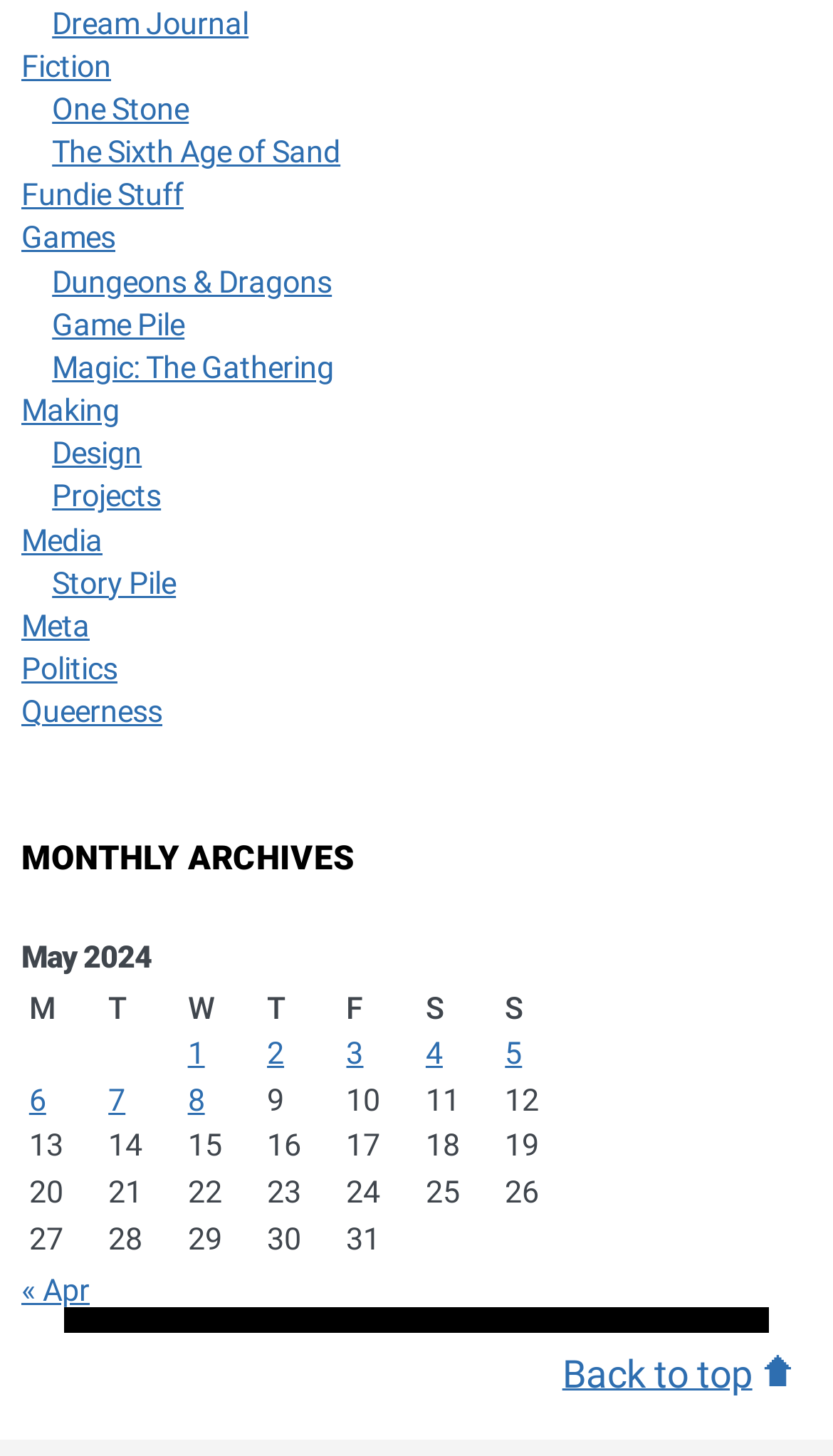Locate the bounding box coordinates of the area you need to click to fulfill this instruction: 'Click on the 'Dream Journal' link'. The coordinates must be in the form of four float numbers ranging from 0 to 1: [left, top, right, bottom].

[0.063, 0.004, 0.298, 0.029]